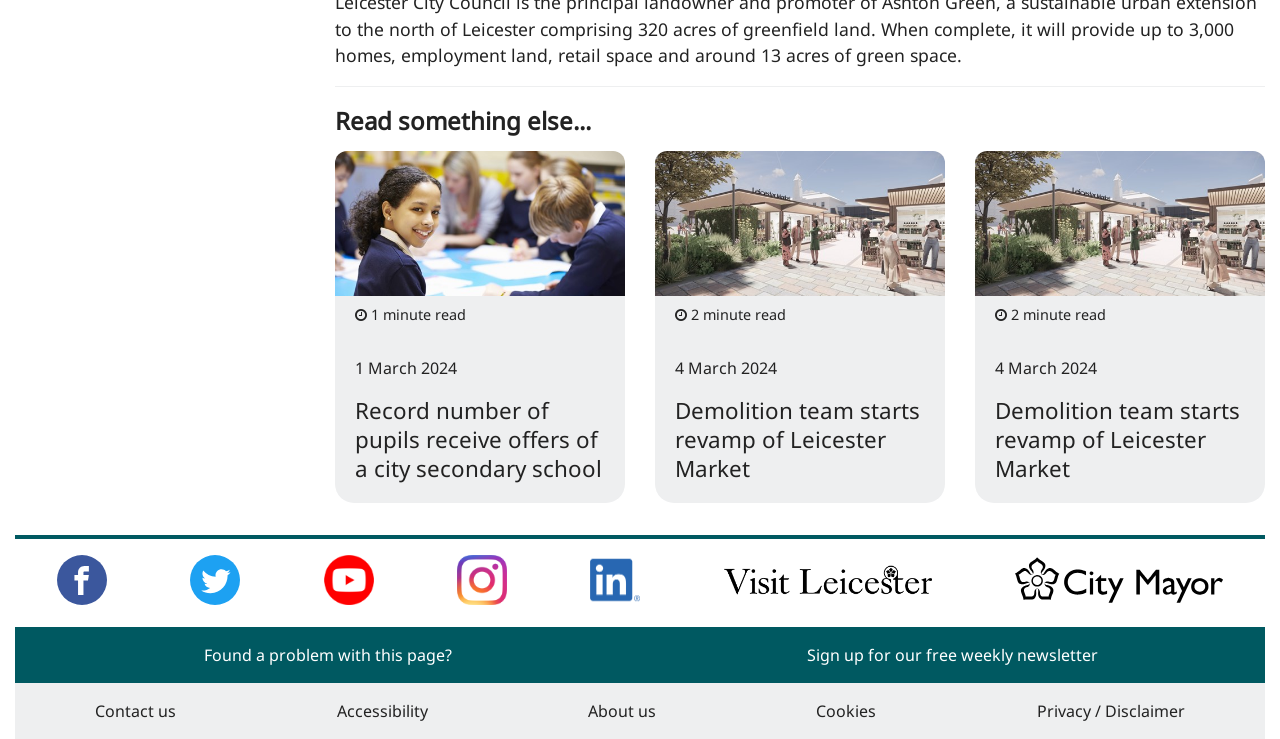How many links are there at the bottom of the page?
Answer the question in as much detail as possible.

I counted the number of links at the bottom of the page, excluding the social media links, and there are six of them: 'Found a problem with this page?', 'Sign up for our free weekly newsletter', 'Contact us', 'Accessibility', 'About us', and 'Cookies'.